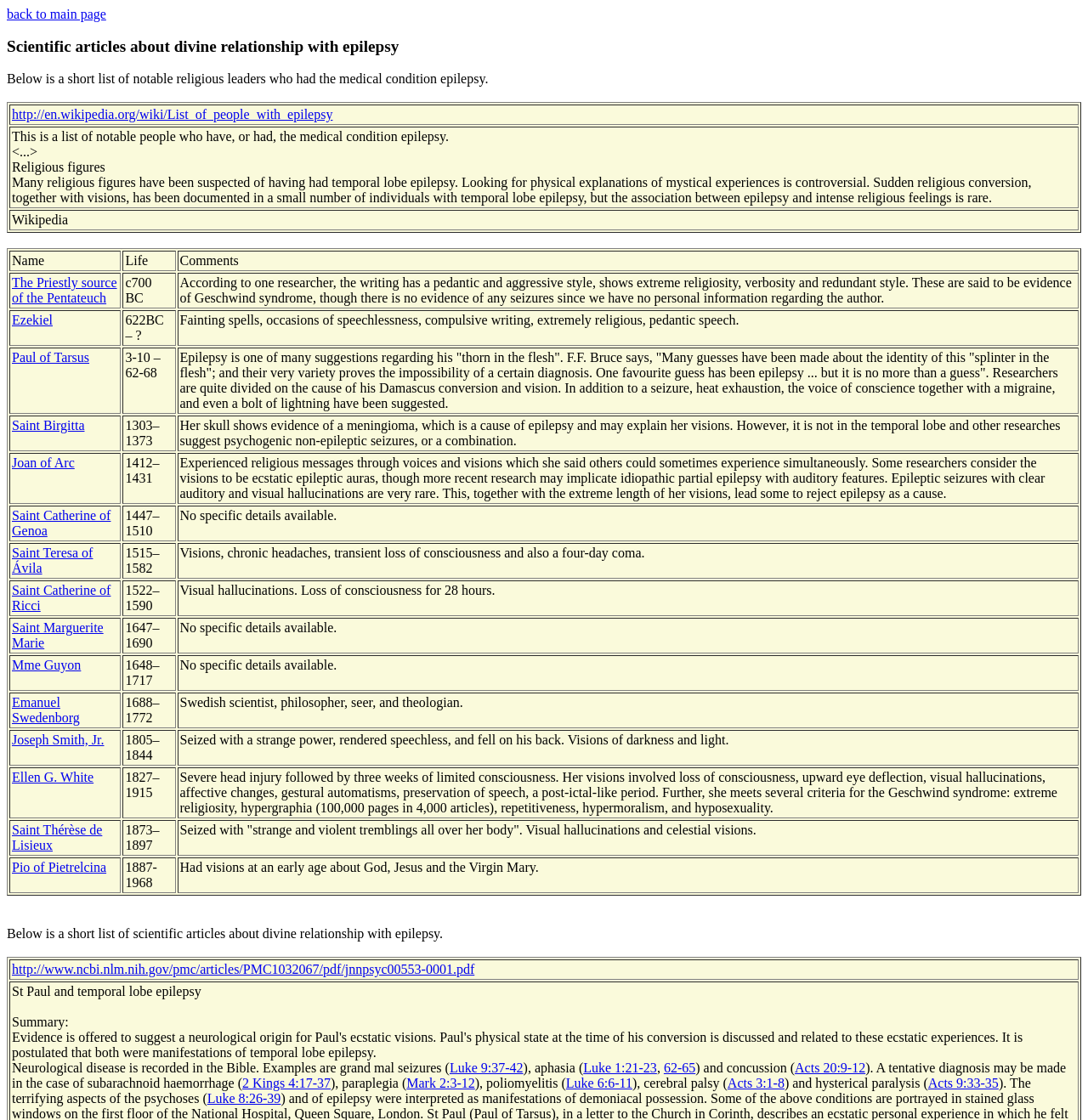Elaborate on the different components and information displayed on the webpage.

This webpage is about scientific articles related to the divine relationship with epilepsy. At the top, there is a link to go back to the main page. Below that, there is a title "Scientific articles about divine relationship with epilepsy" followed by a brief introduction stating that the page lists notable religious leaders who had epilepsy.

The main content of the page is a table with multiple rows, each representing a religious figure. The table has three columns: "Name", "Life", and "Comments". The "Name" column contains links to the respective figures, while the "Life" column displays their birth and death years. The "Comments" column provides information about their experiences with epilepsy, including symptoms, visions, and seizures.

There are 13 rows in the table, each dedicated to a different religious figure, including The Priestly source of the Pentateuch, Ezekiel, Paul of Tarsus, Saint Birgitta, Joan of Arc, Saint Catherine of Genoa, Saint Teresa of Ávila, Saint Catherine of Ricci, Saint Marguerite Marie, Mme Guyon, Emanuel Swedenborg, Joseph Smith, Jr., and Ellen G. White. The comments section for each figure provides varying levels of detail about their experiences with epilepsy, ranging from specific symptoms to more general descriptions of their visions and seizures.